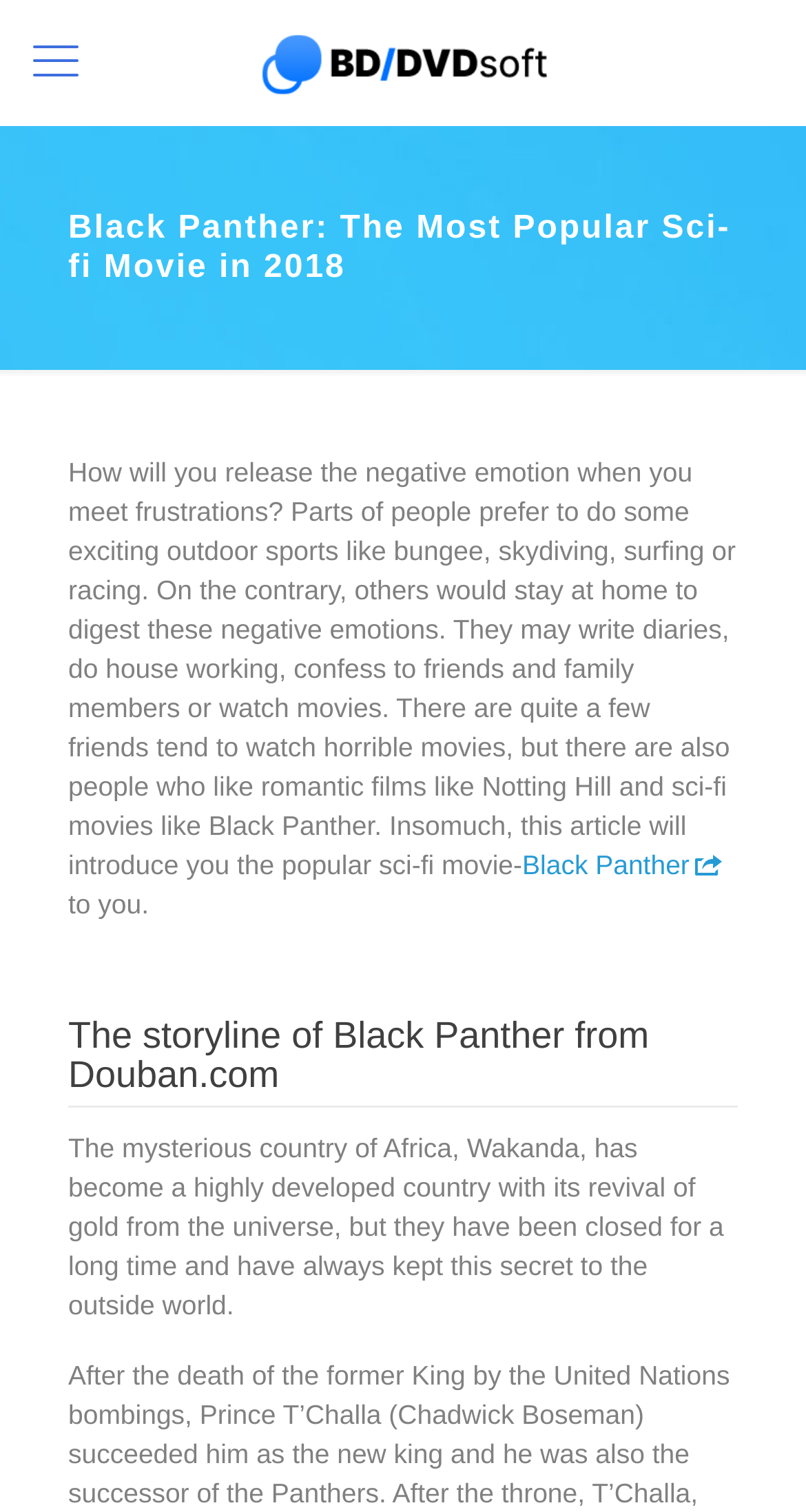Give a short answer using one word or phrase for the question:
What is the topic of the article besides Black Panther?

Dealing with negative emotions